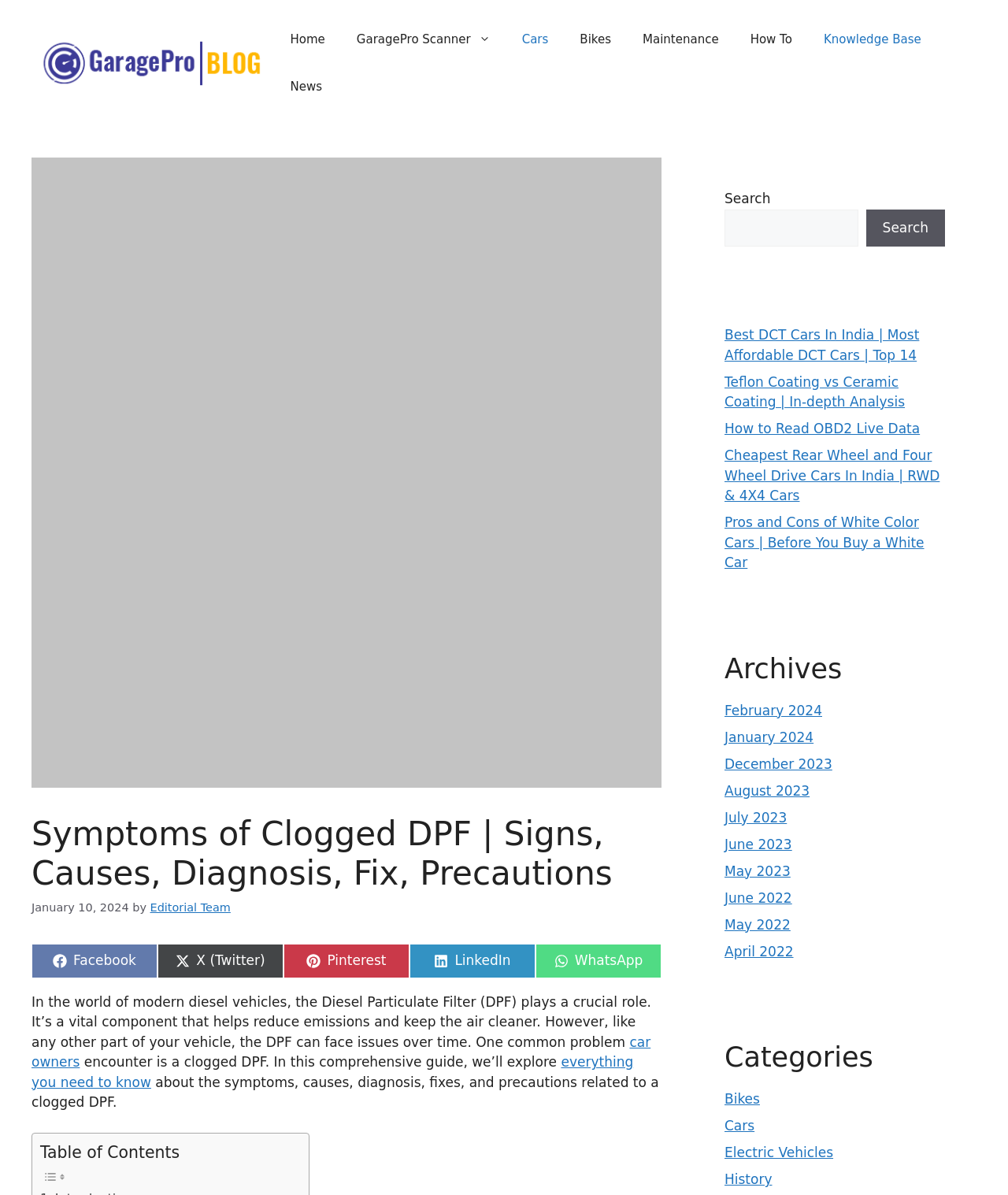Provide the bounding box coordinates of the UI element this sentence describes: "everything you need to know".

[0.031, 0.882, 0.628, 0.912]